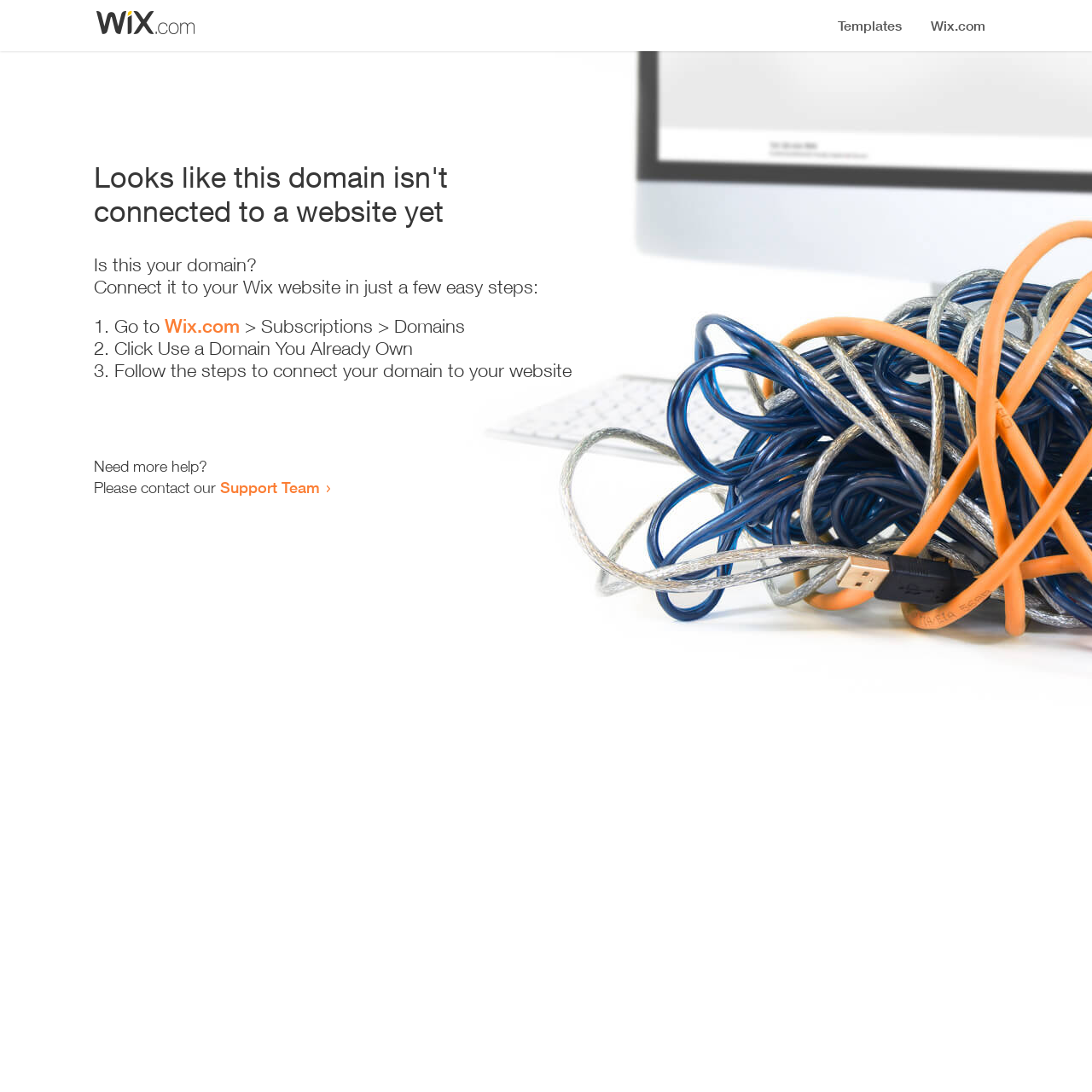Identify and provide the title of the webpage.

Looks like this domain isn't
connected to a website yet